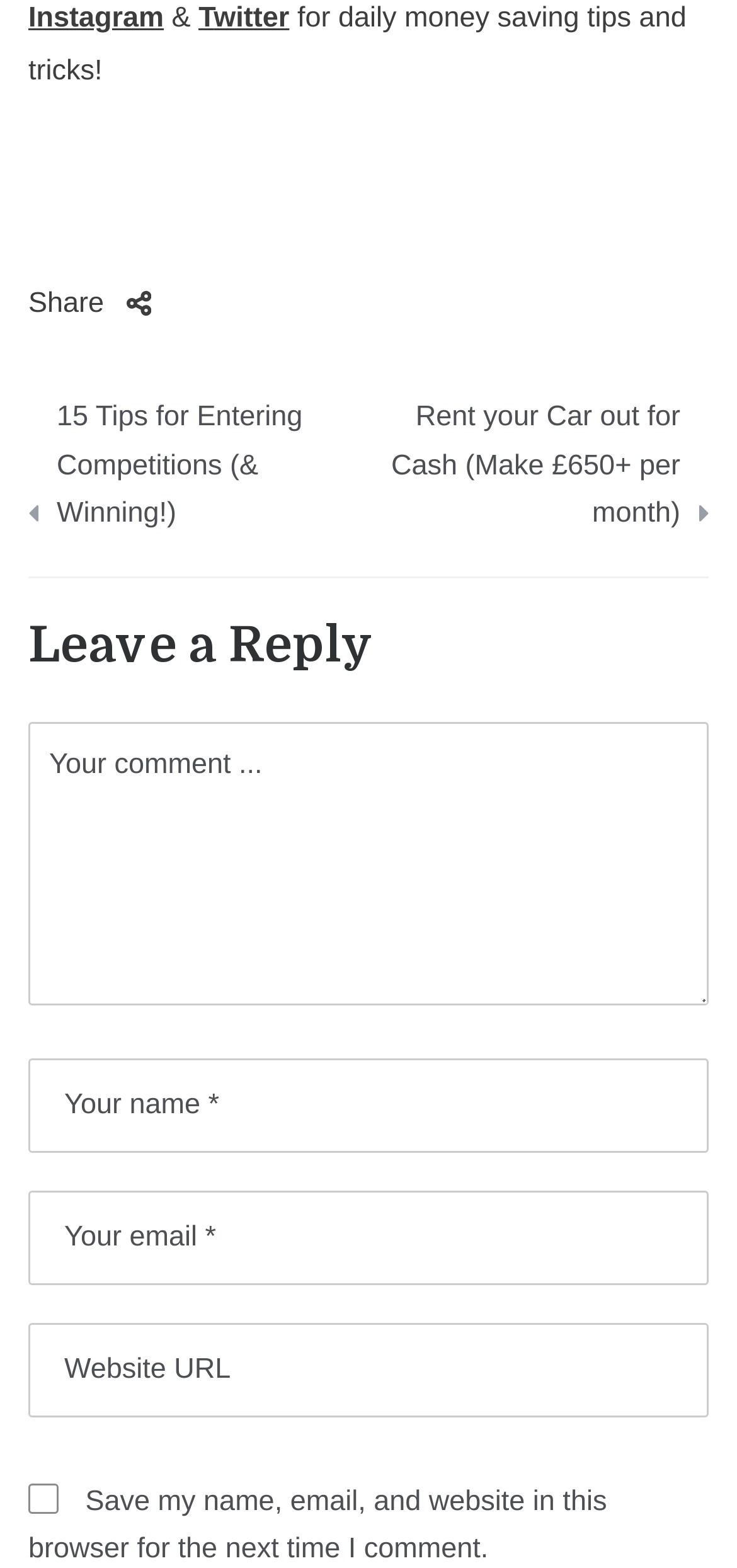Use a single word or phrase to answer the question:
How many social media links are available?

3